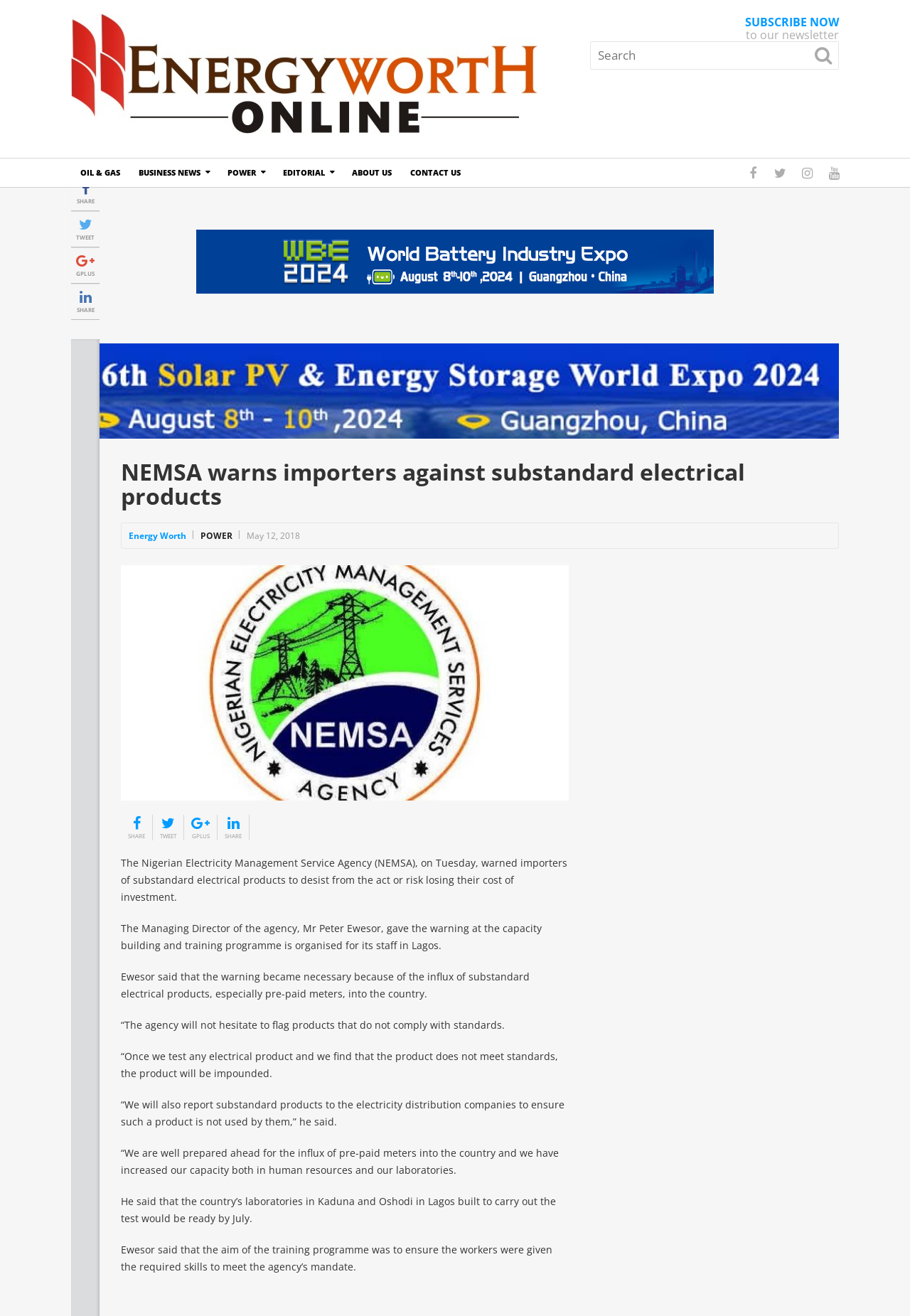Specify the bounding box coordinates of the region I need to click to perform the following instruction: "Share the article". The coordinates must be four float numbers in the range of 0 to 1, i.e., [left, top, right, bottom].

[0.078, 0.136, 0.109, 0.156]